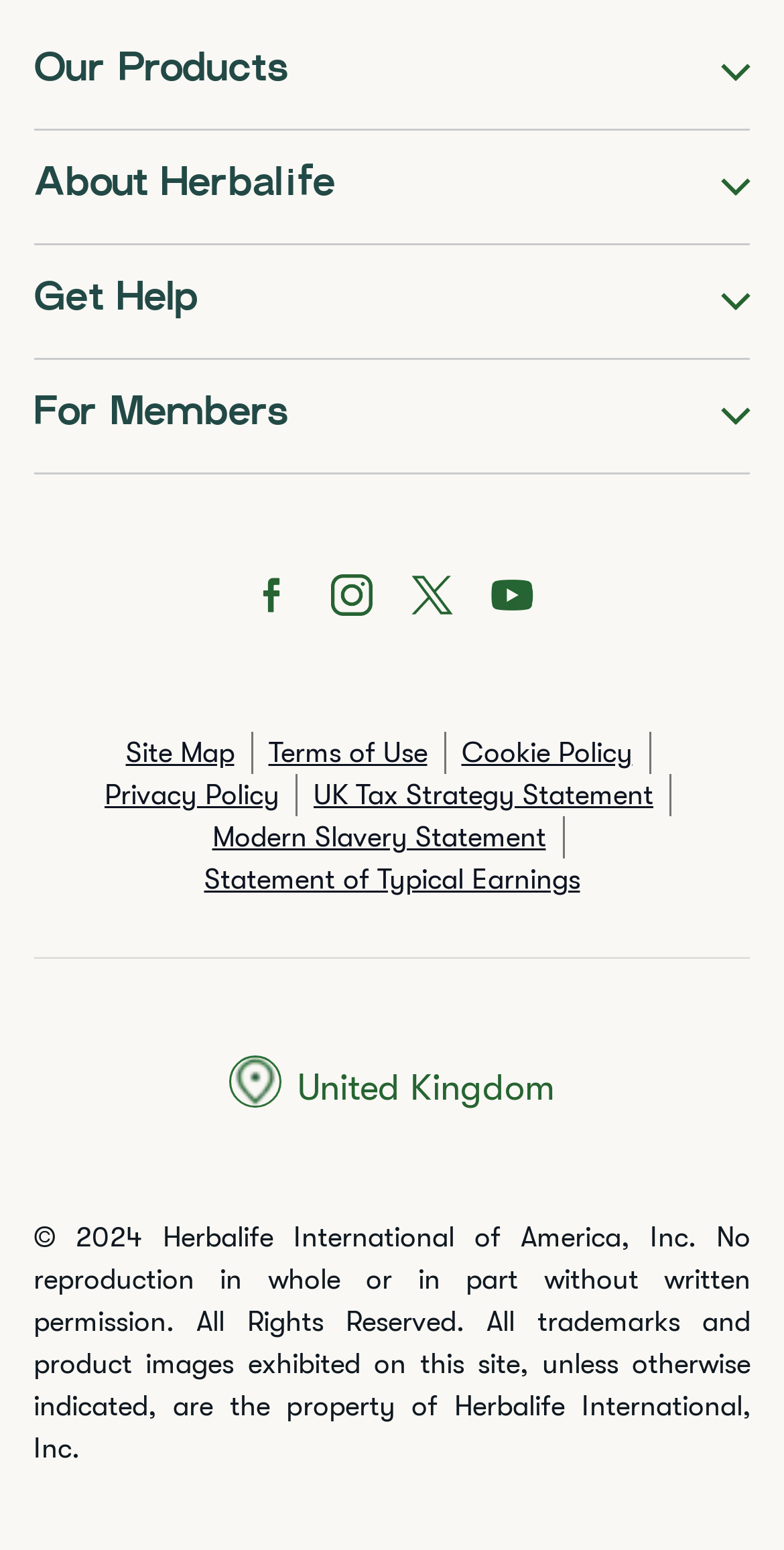What is the name of the company?
Answer with a single word or short phrase according to what you see in the image.

Herbalife